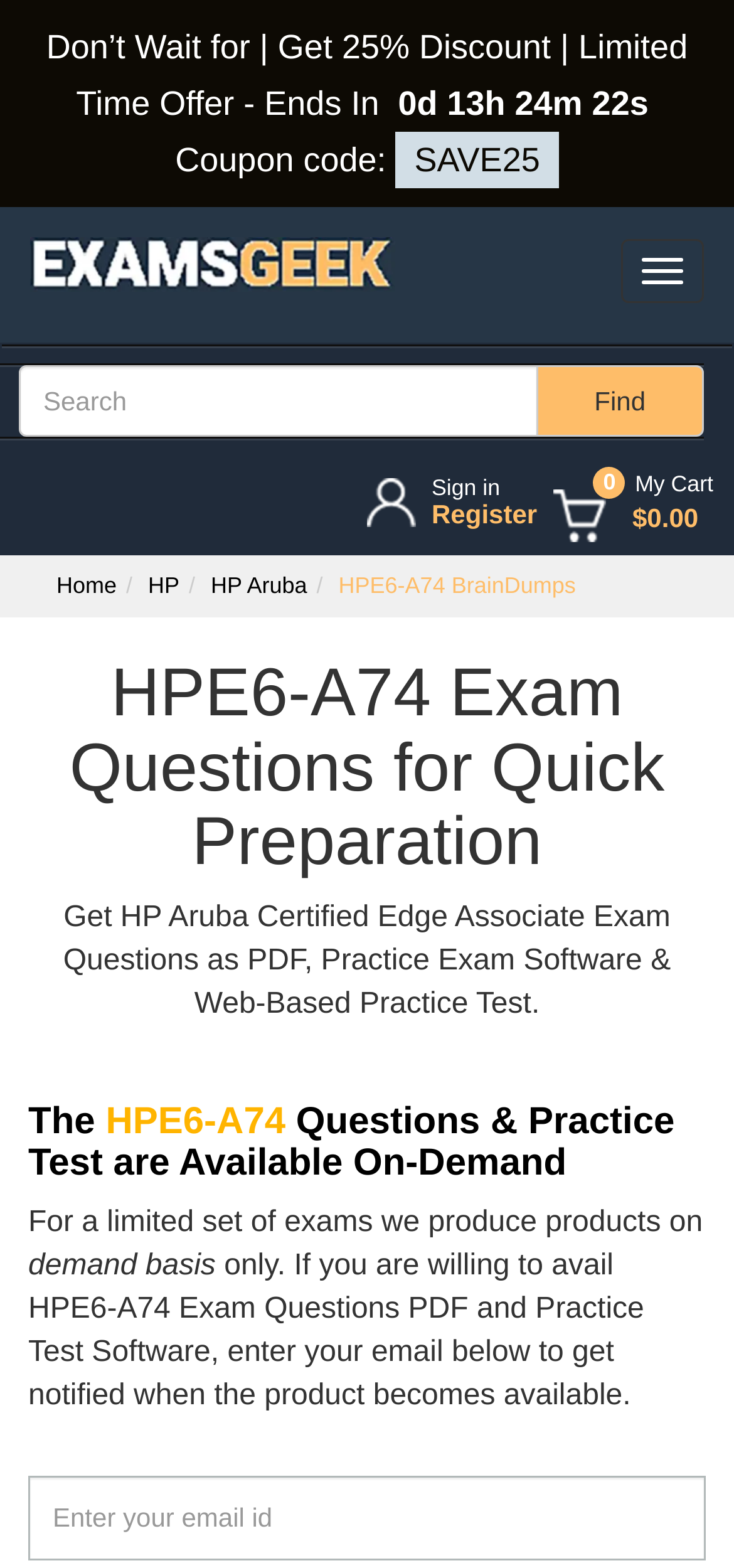What is the current price of the product?
Refer to the image and provide a thorough answer to the question.

The webpage does not specify the current price of the product. It only mentions a limited time offer with a discount percentage and a coupon code.